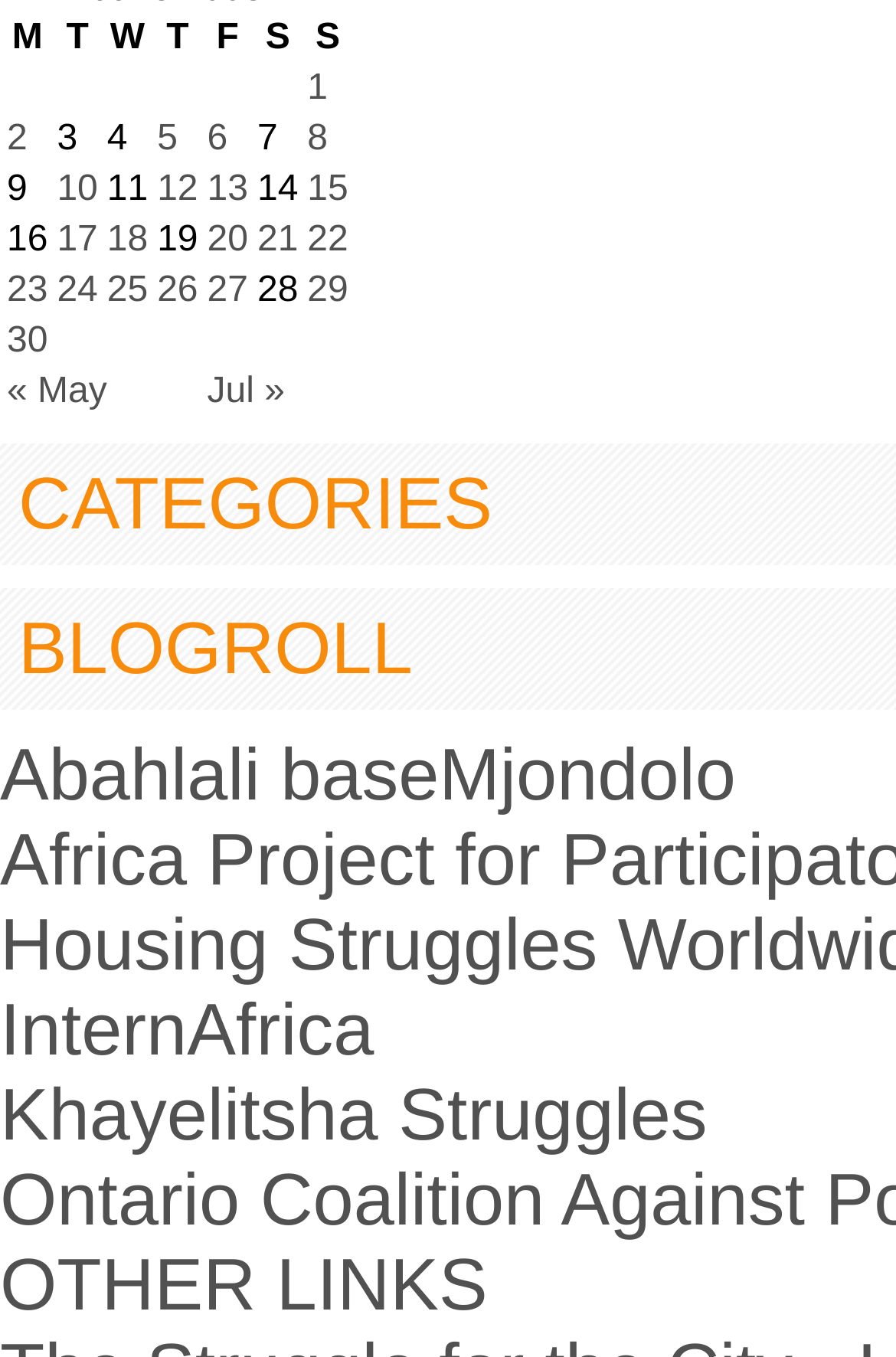Identify the bounding box coordinates of the area you need to click to perform the following instruction: "Click on the link 'Abahlali baseMjondolo'".

[0.0, 0.539, 0.821, 0.6]